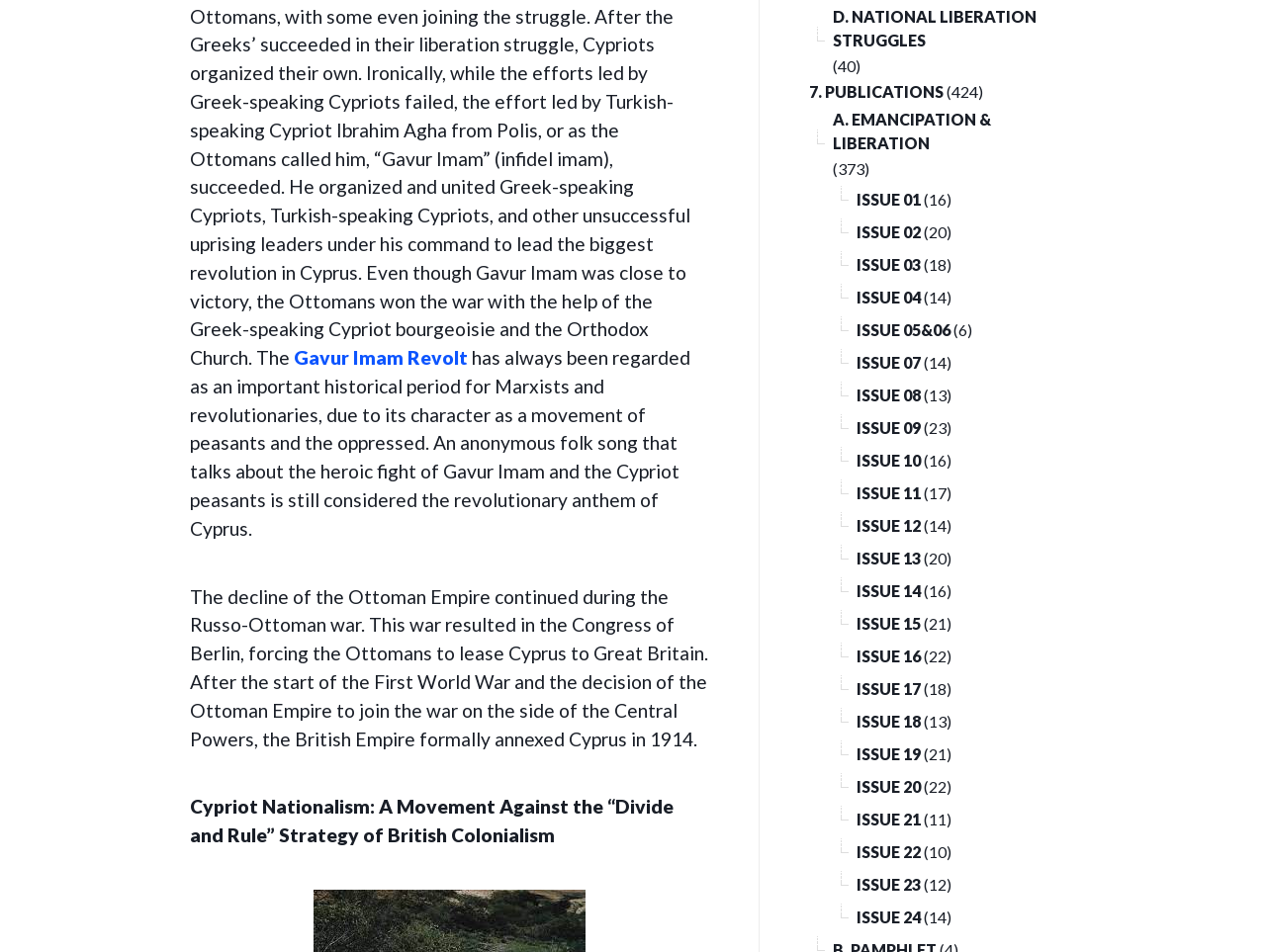What is the topic of the first link?
Answer with a single word or phrase, using the screenshot for reference.

Gavur Imam Revolt